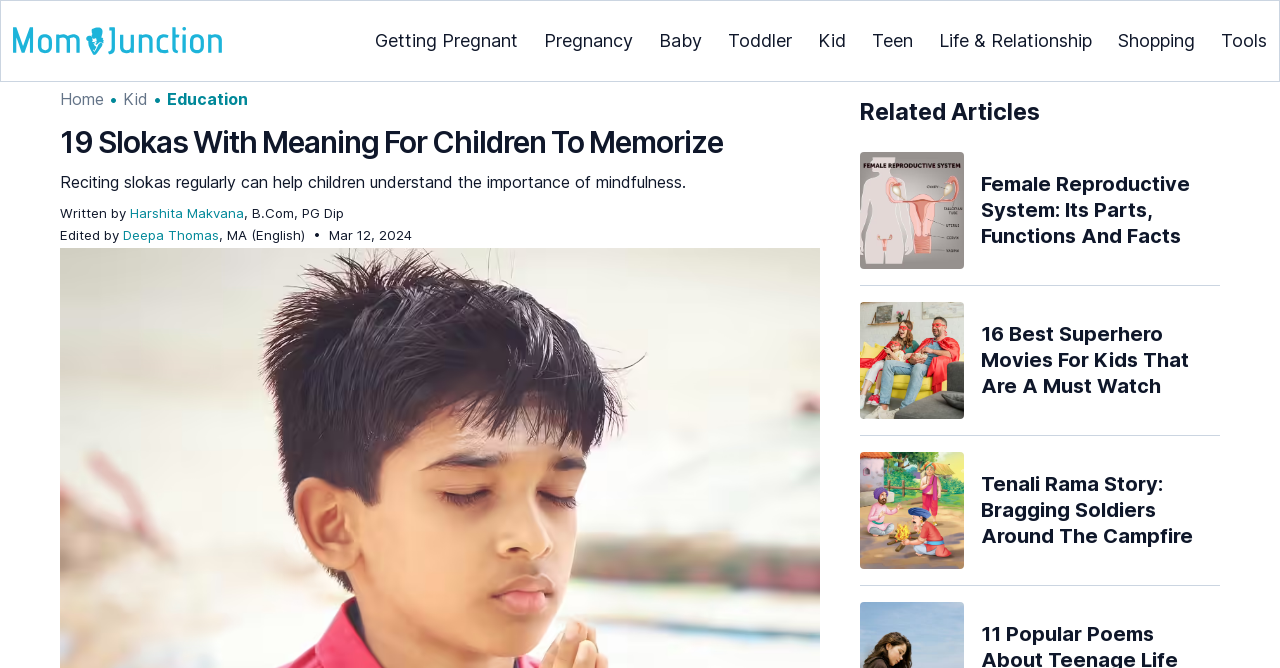Based on the image, please respond to the question with as much detail as possible:
How many links are in the top navigation bar?

I counted the links in the top navigation bar, which are 'Getting Pregnant', 'Pregnancy', 'Baby', 'Toddler', 'Kid', 'Teen', 'Life & Relationship', and 'Shopping'. There are 8 links in total.